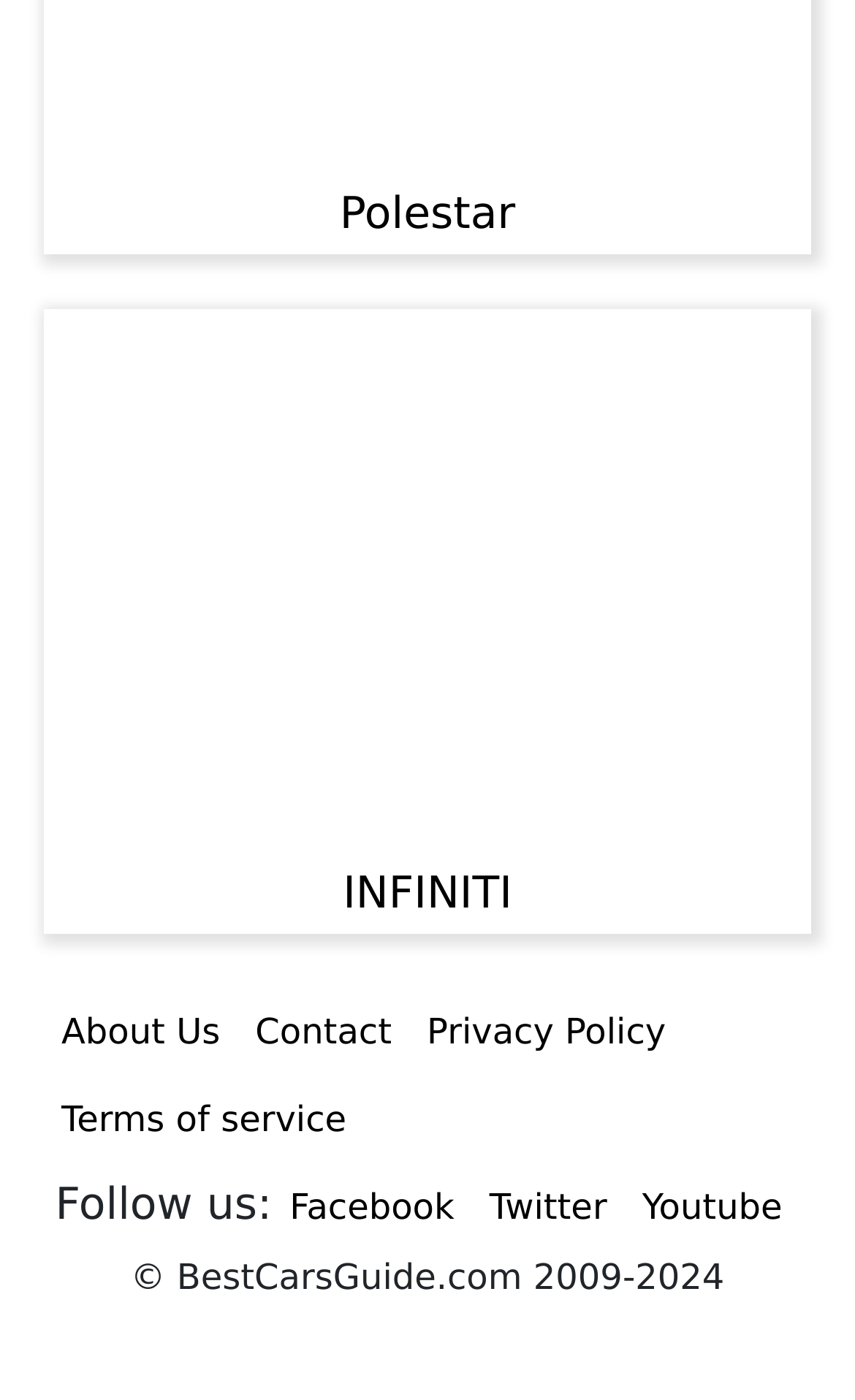What is the copyright year range?
Using the image, respond with a single word or phrase.

2009-2024